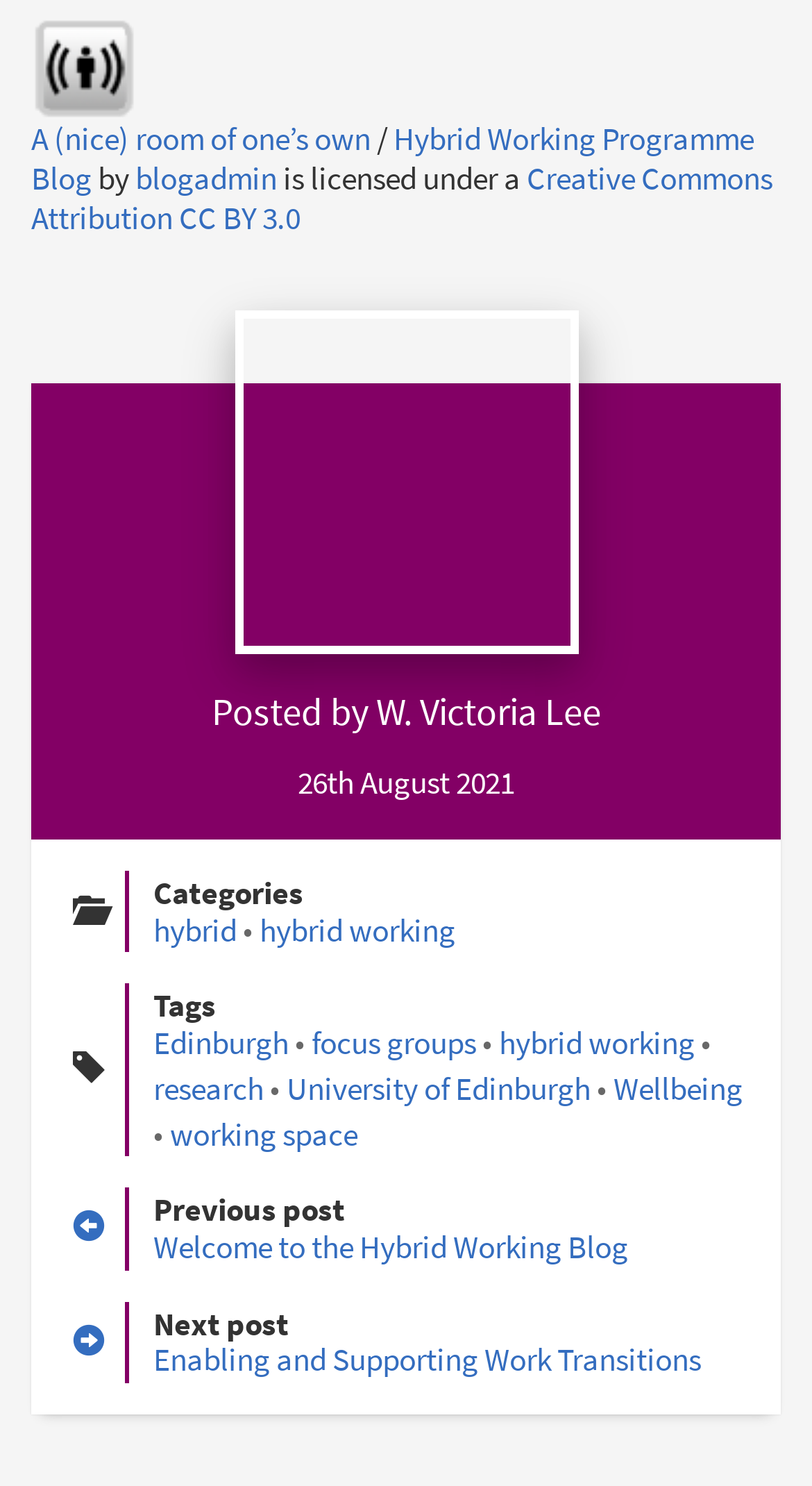Using the format (top-left x, top-left y, bottom-right x, bottom-right y), and given the element description, identify the bounding box coordinates within the screenshot: Enabling and Supporting Work Transitions

[0.189, 0.902, 0.864, 0.929]